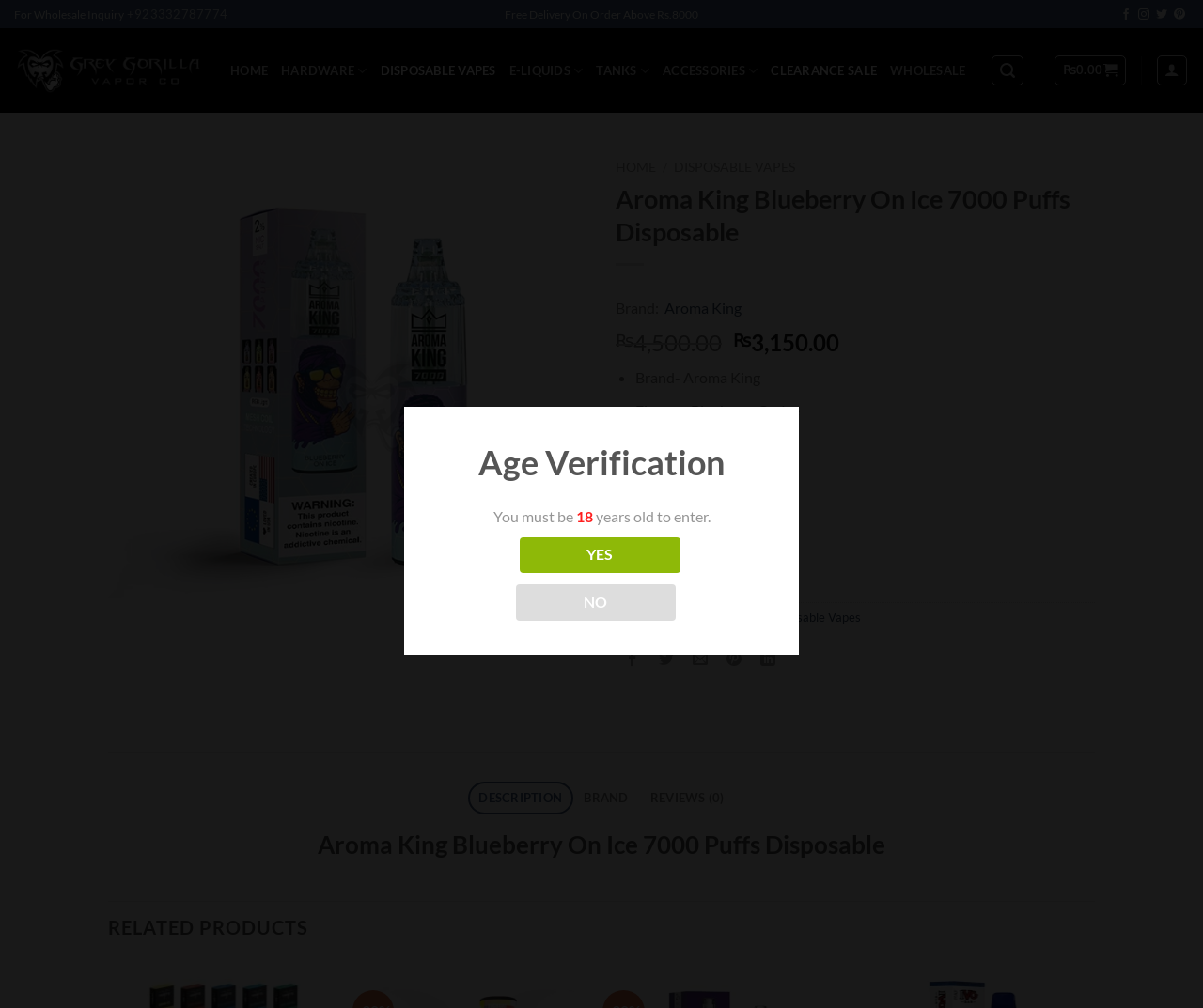Please provide a comprehensive answer to the question based on the screenshot: How many puffs does the product have?

The number of puffs can be found in the product description section, where it is listed as '7000 Puffs'.